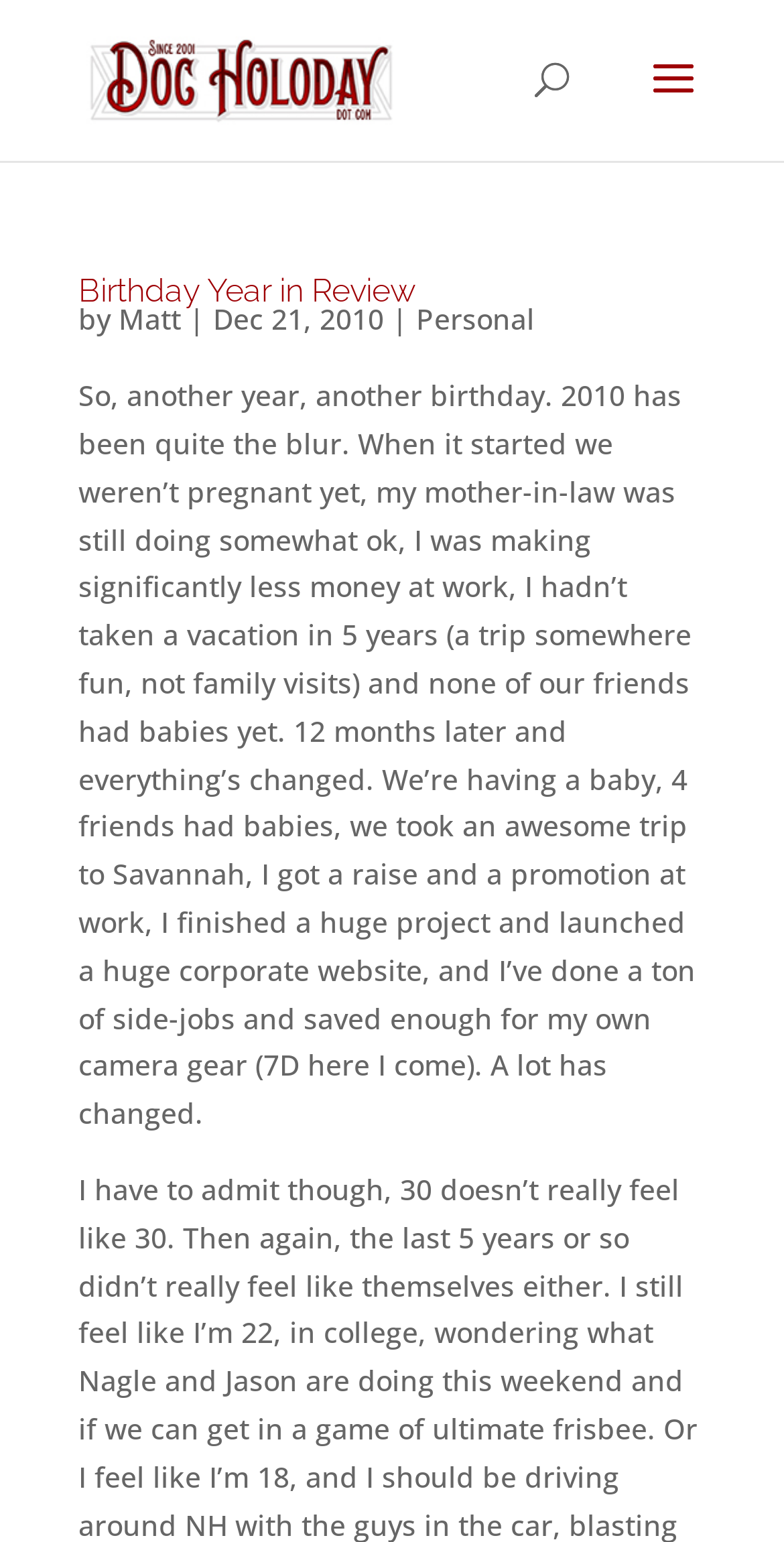Based on the visual content of the image, answer the question thoroughly: What is the name of the author of the blog post?

I determined the answer by looking at the structure of the webpage and finding the section that appears to be a blog post. Within that section, I found a link with the text 'Matt', which is likely the author's name.